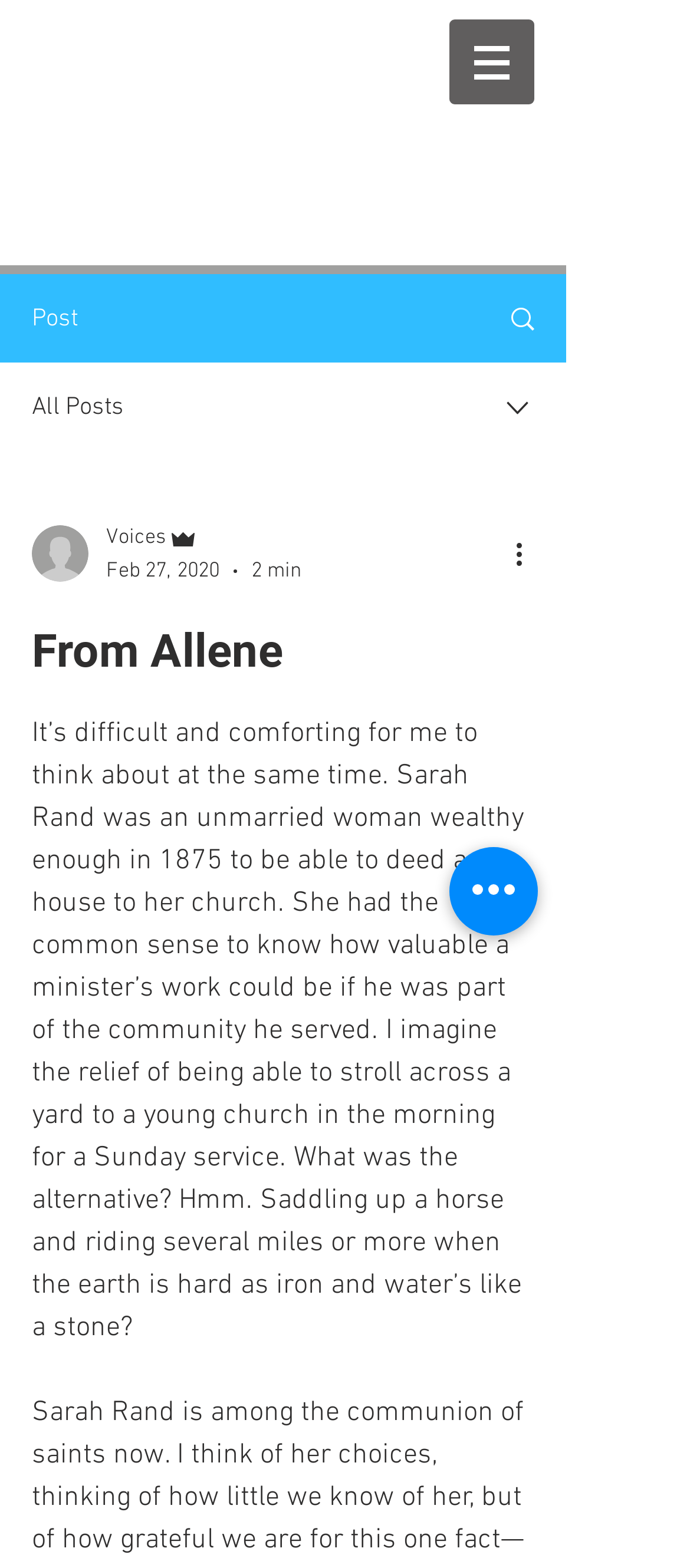Describe the entire webpage, focusing on both content and design.

The webpage appears to be a blog post or article page. At the top, there is a navigation section labeled "Site" with a button that has a popup menu. To the left of this navigation section, there is a "Post" label. Below the navigation section, there are several links and images, including an image with an empty alt text, a link with an image, and a combobox with a dropdown menu.

The combobox has several options, including "Writer's picture", "Voices", "Admin", and a date "Feb 27, 2020". There is also a "2 min" label, which may indicate the reading time of the article. A "More actions" button is located to the right of these options.

The main content of the page is a heading "From Allene" followed by a long paragraph of text. The text describes Sarah Rand, an unmarried woman who deeded a house to her church in 1875, and imagines the relief of being able to attend a Sunday service at a nearby church. The text is quite detailed and descriptive.

At the bottom of the page, there is a "Quick actions" button. There are no other prominent UI elements or sections on the page.